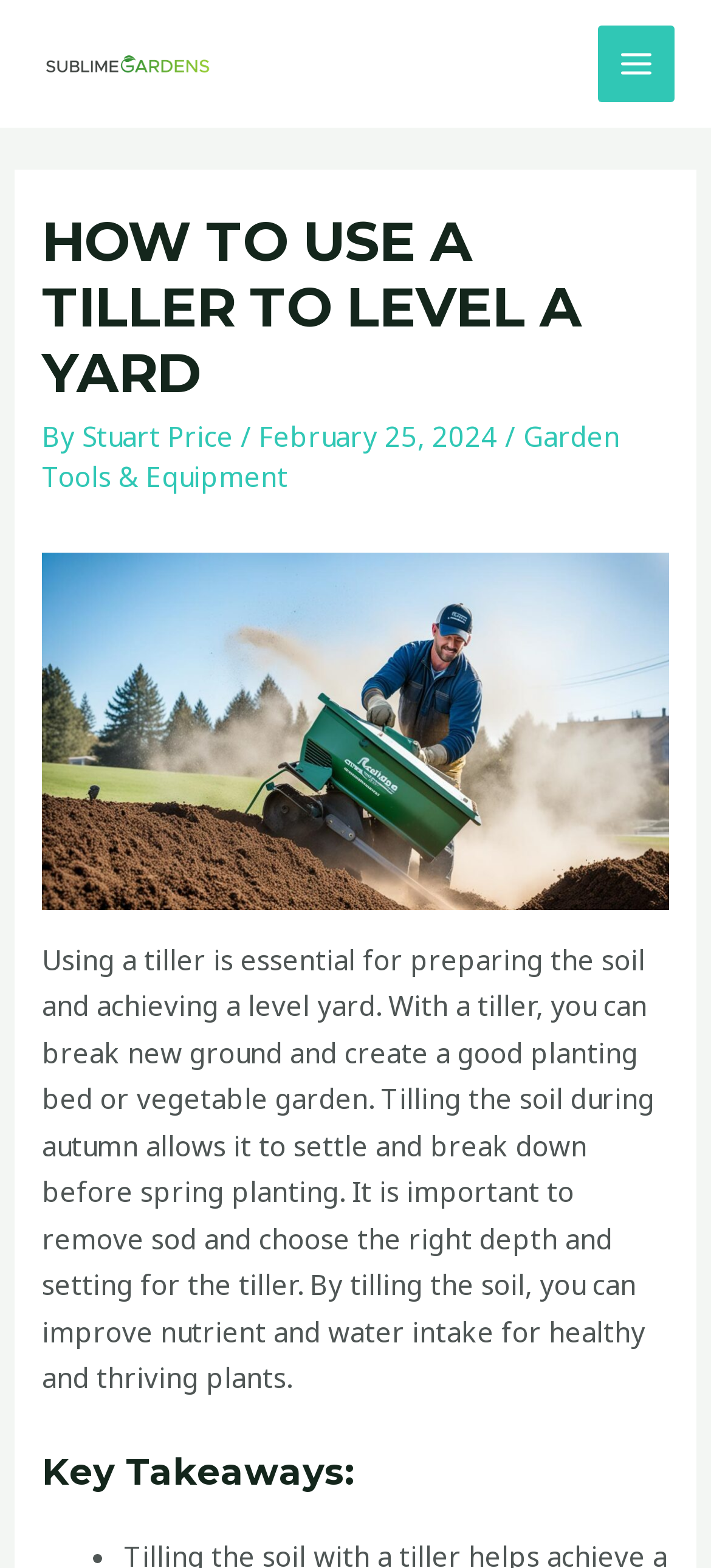When is it recommended to till the soil?
Please give a well-detailed answer to the question.

The webpage suggests that tilling the soil during autumn allows it to settle and break down before spring planting, which is beneficial for healthy and thriving plants.